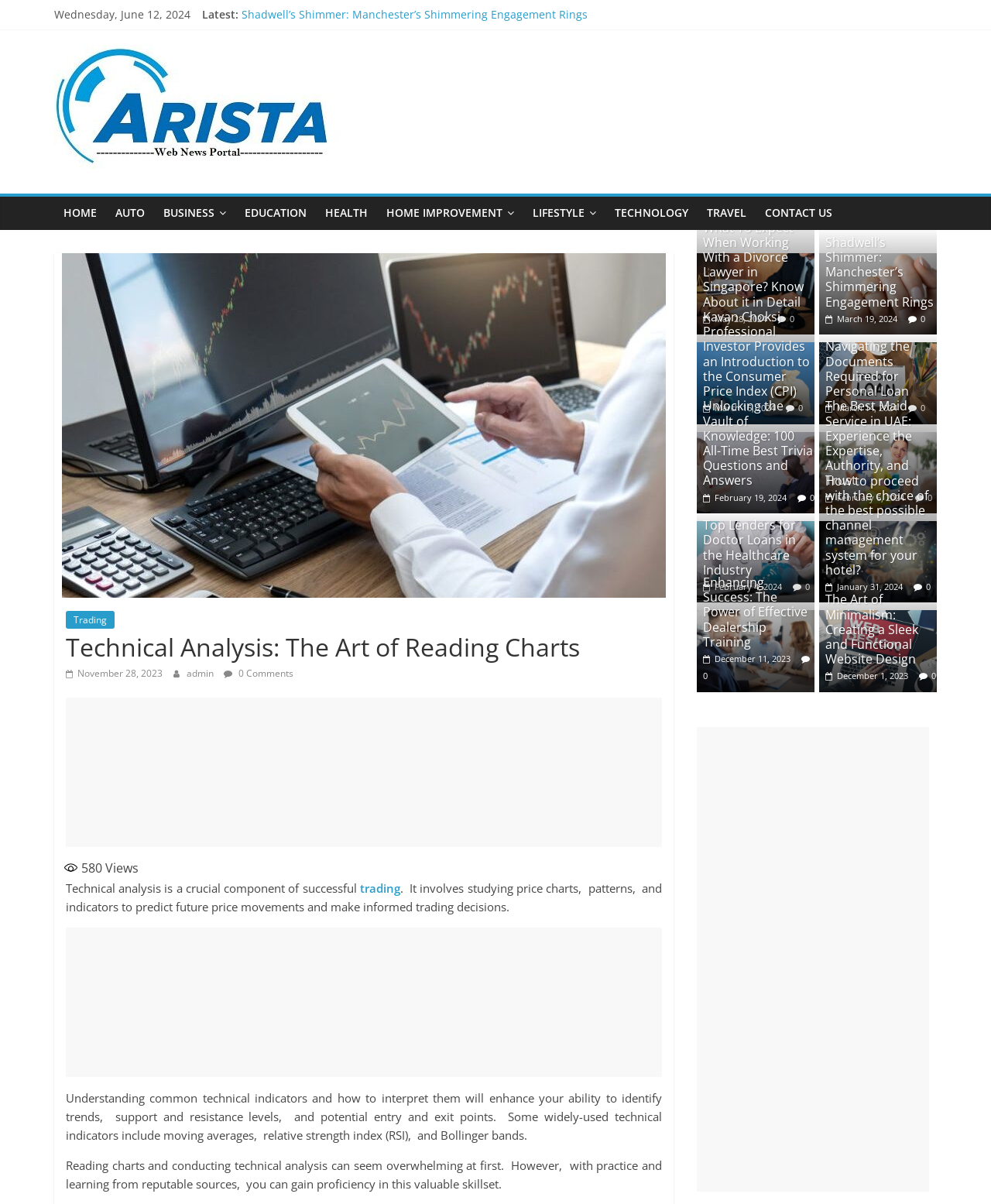Please identify the bounding box coordinates of the region to click in order to complete the task: "Learn about 'Trading'". The coordinates must be four float numbers between 0 and 1, specified as [left, top, right, bottom].

[0.066, 0.507, 0.116, 0.522]